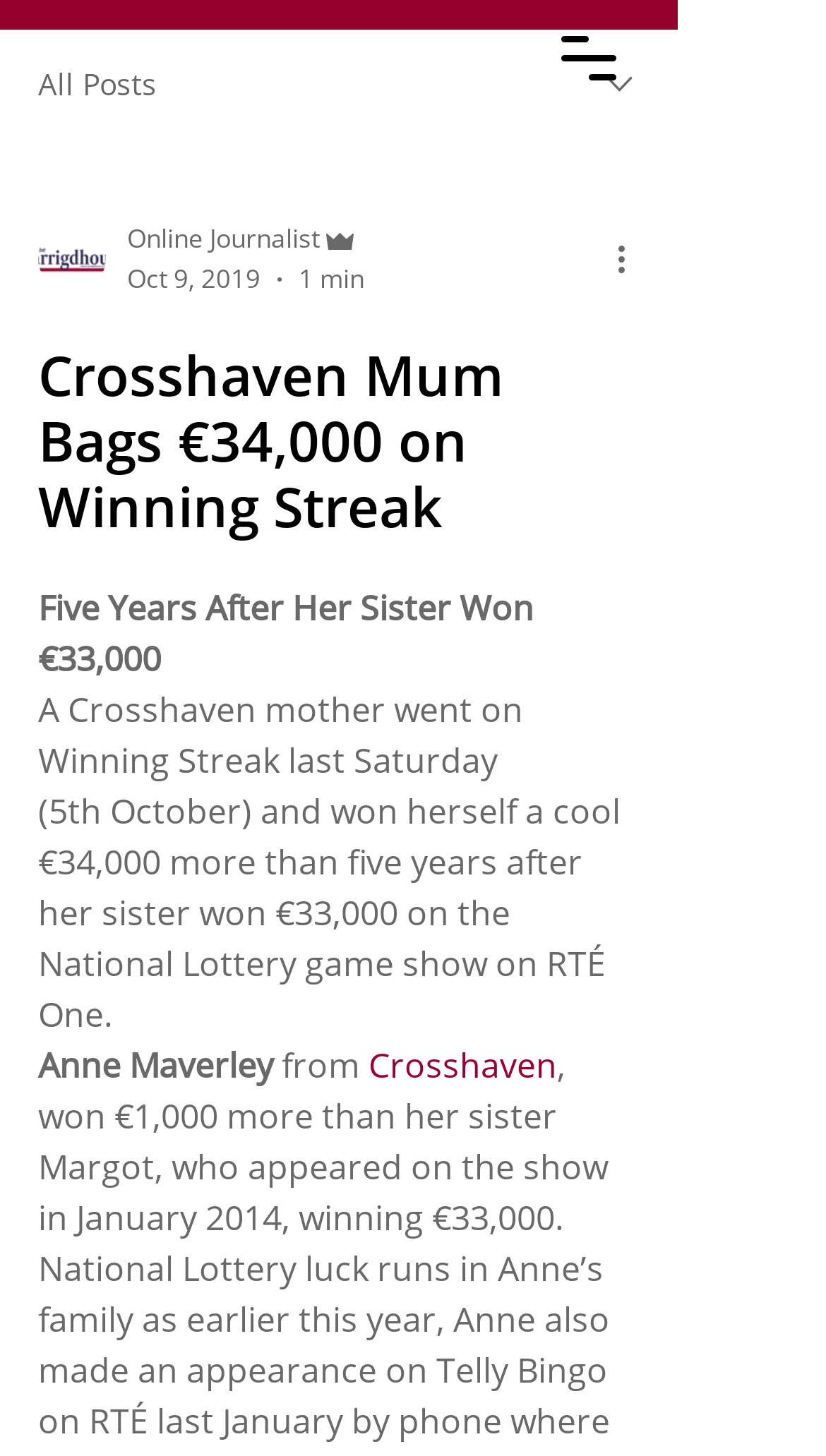Extract the bounding box coordinates for the UI element described by the text: "Crosshaven". The coordinates should be in the form of [left, top, right, bottom] with values between 0 and 1.

[0.446, 0.715, 0.674, 0.747]